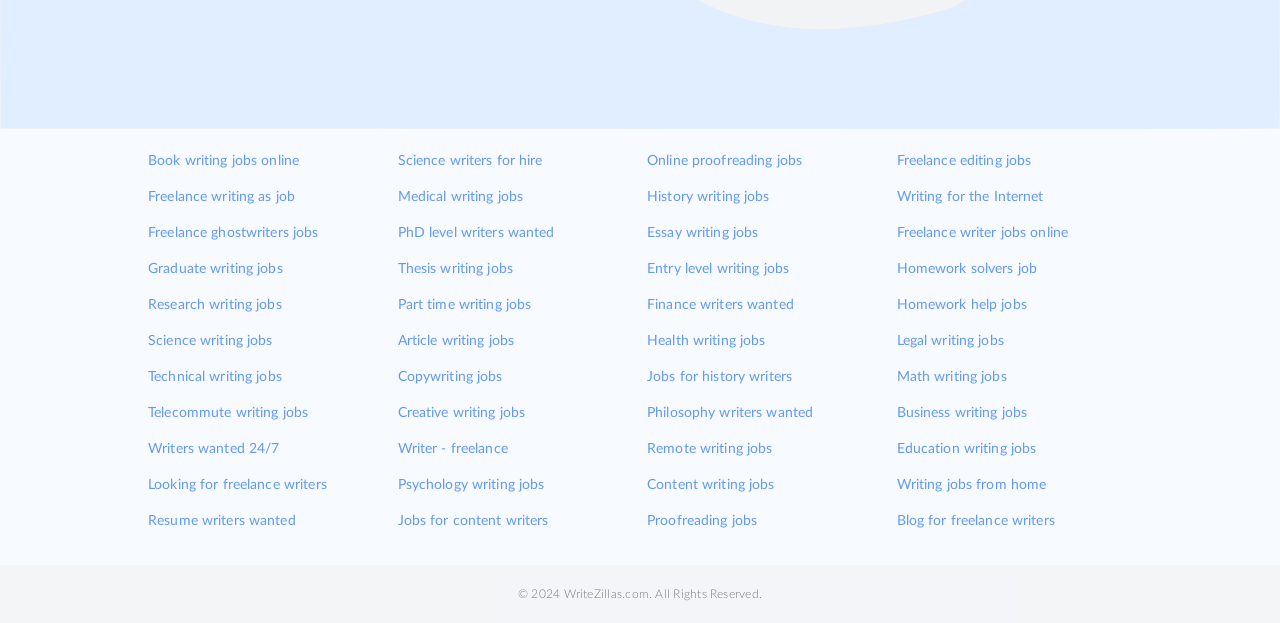Please find the bounding box coordinates of the element that must be clicked to perform the given instruction: "Check 'Writing jobs from home'". The coordinates should be four float numbers from 0 to 1, i.e., [left, top, right, bottom].

[0.7, 0.759, 0.817, 0.798]